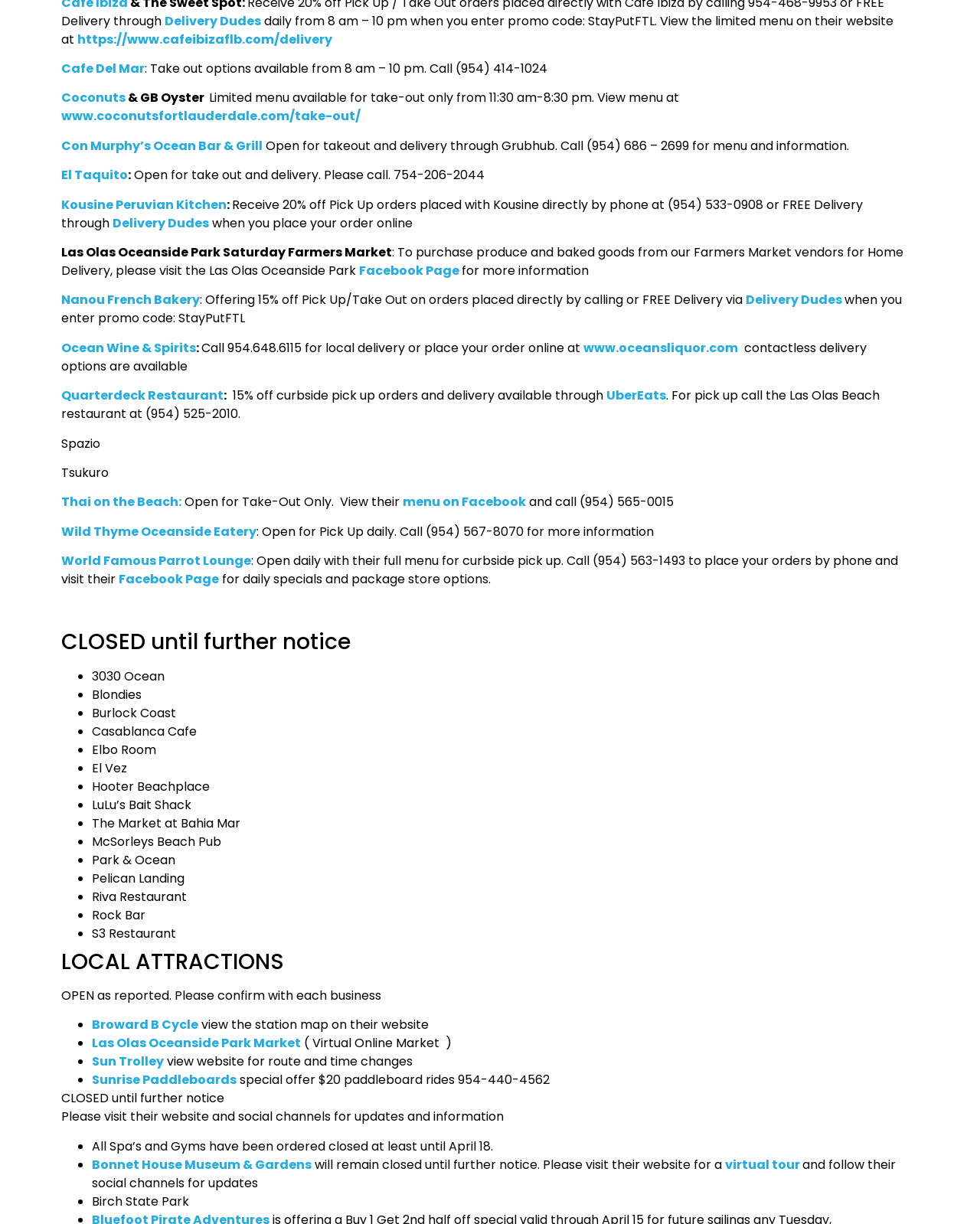Please find the bounding box for the following UI element description. Provide the coordinates in (top-left x, top-left y, bottom-right x, bottom-right y) format, with values between 0 and 1: Apr 2, 2024Apr 2, 2024

None